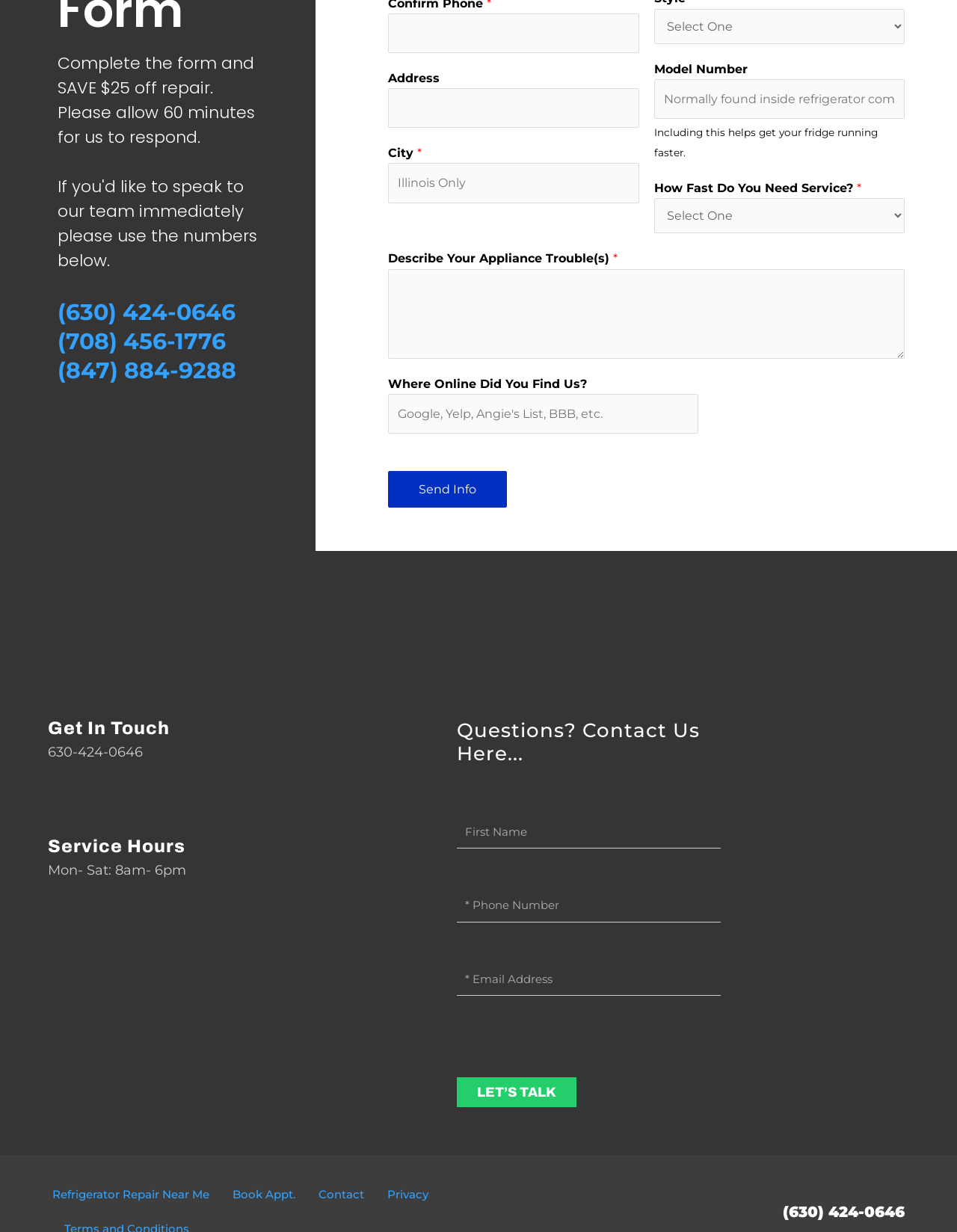Determine the bounding box coordinates of the region I should click to achieve the following instruction: "Click Send Info". Ensure the bounding box coordinates are four float numbers between 0 and 1, i.e., [left, top, right, bottom].

[0.406, 0.382, 0.53, 0.412]